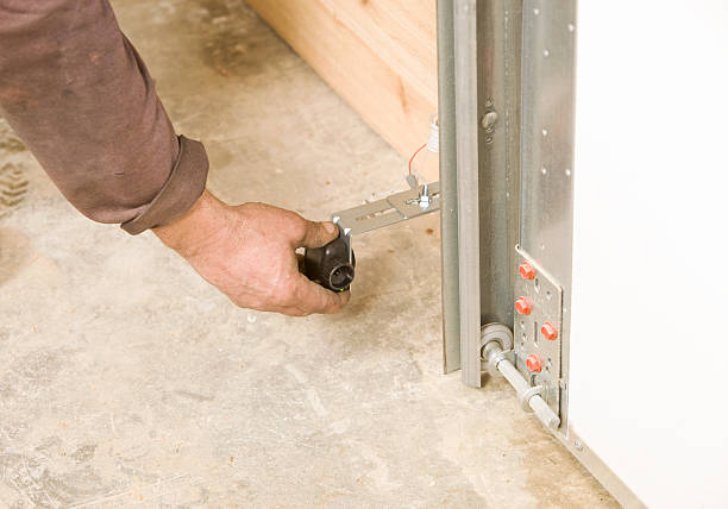Please provide a one-word or phrase answer to the question: 
What is the background of the image?

Wooden panels